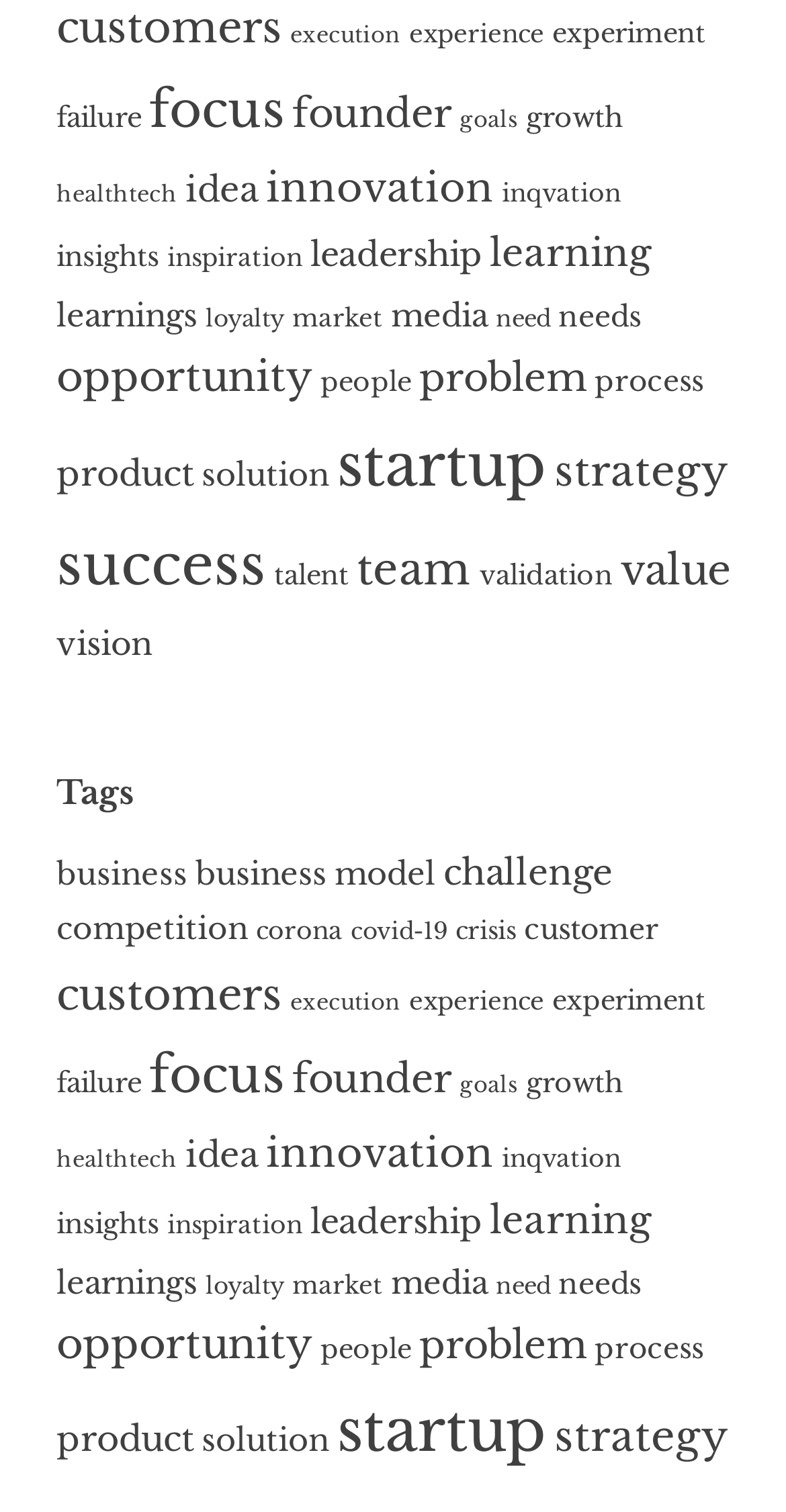How many tags are available on this webpage?
Please give a detailed answer to the question using the information shown in the image.

I counted the number of links under the 'Tags' heading and found that the link 'startup' has 95 items, which is the highest number of items among all tags.